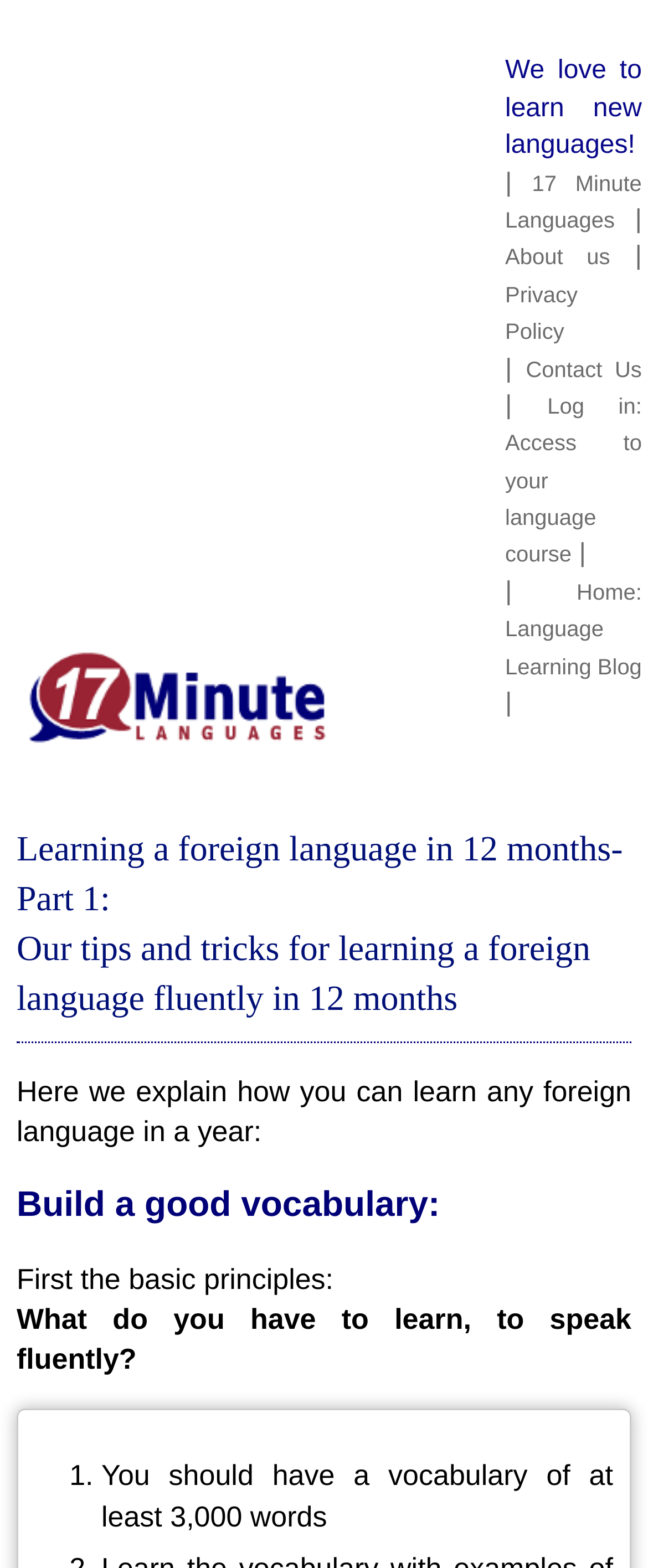Extract the bounding box for the UI element that matches this description: "17 Minute Languages".

[0.779, 0.109, 0.99, 0.148]